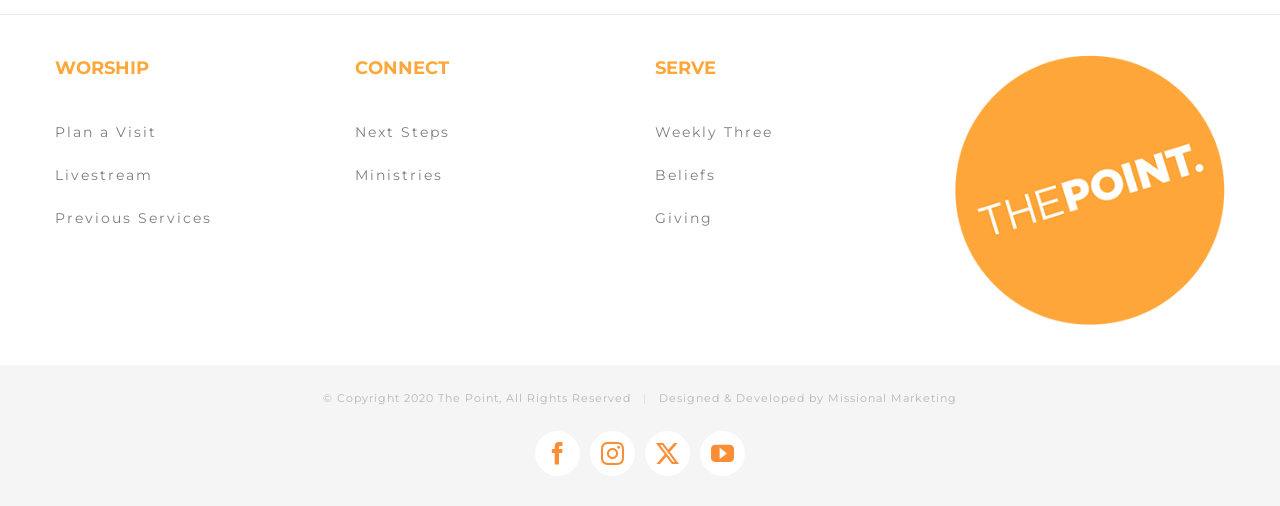Who designed and developed the website?
Based on the image, answer the question with as much detail as possible.

In the footer section, I found a StaticText element with the content 'Designed & Developed by', followed by a link to 'Missional Marketing'. This indicates that Missional Marketing designed and developed the website.